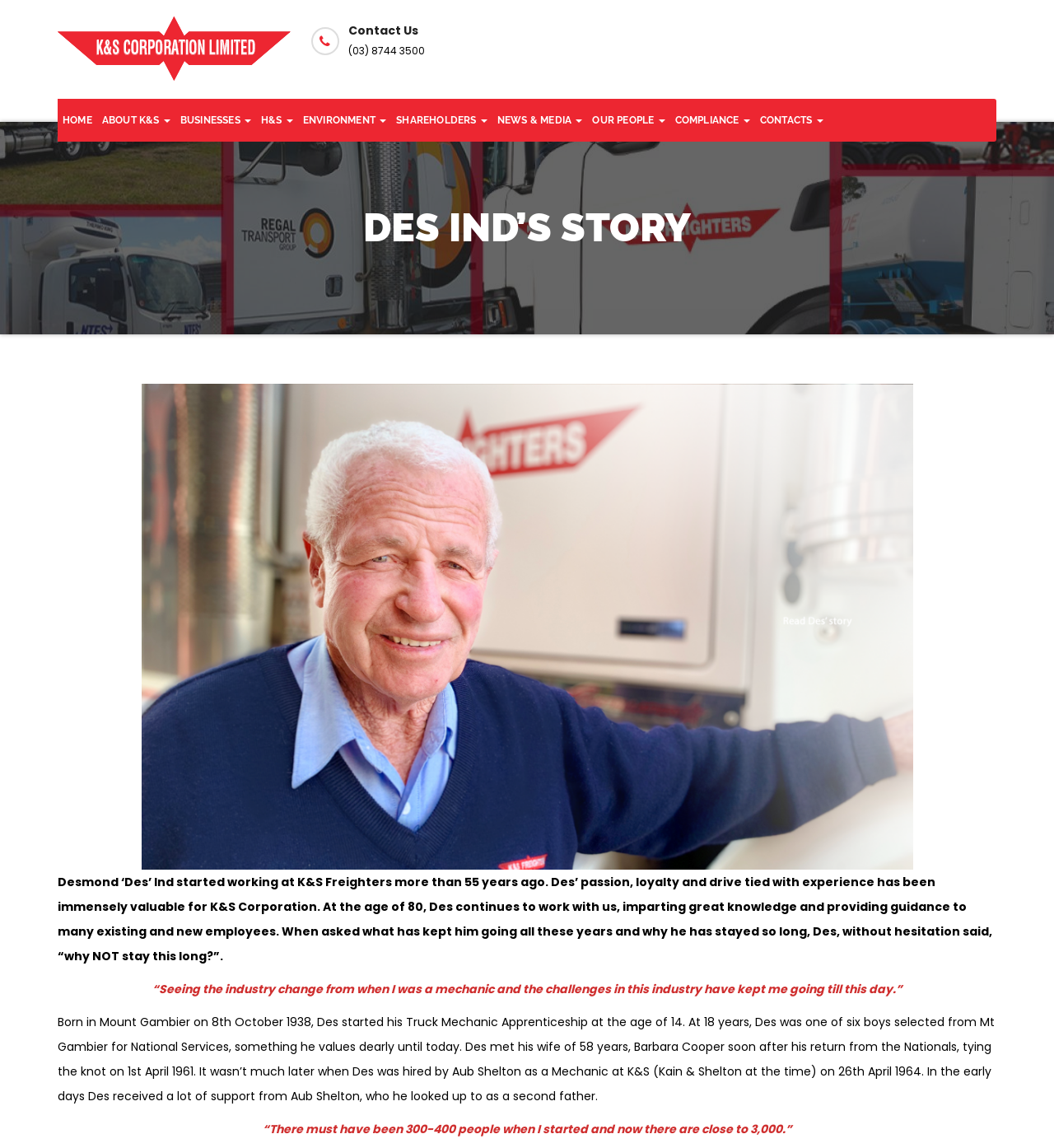Refer to the screenshot and give an in-depth answer to this question: What is the location of K&S Corporation?

I found the location by looking at the StaticText element with the address '591 Boundary Road, Truganina VIC 3029' under the 'Our Location' heading.